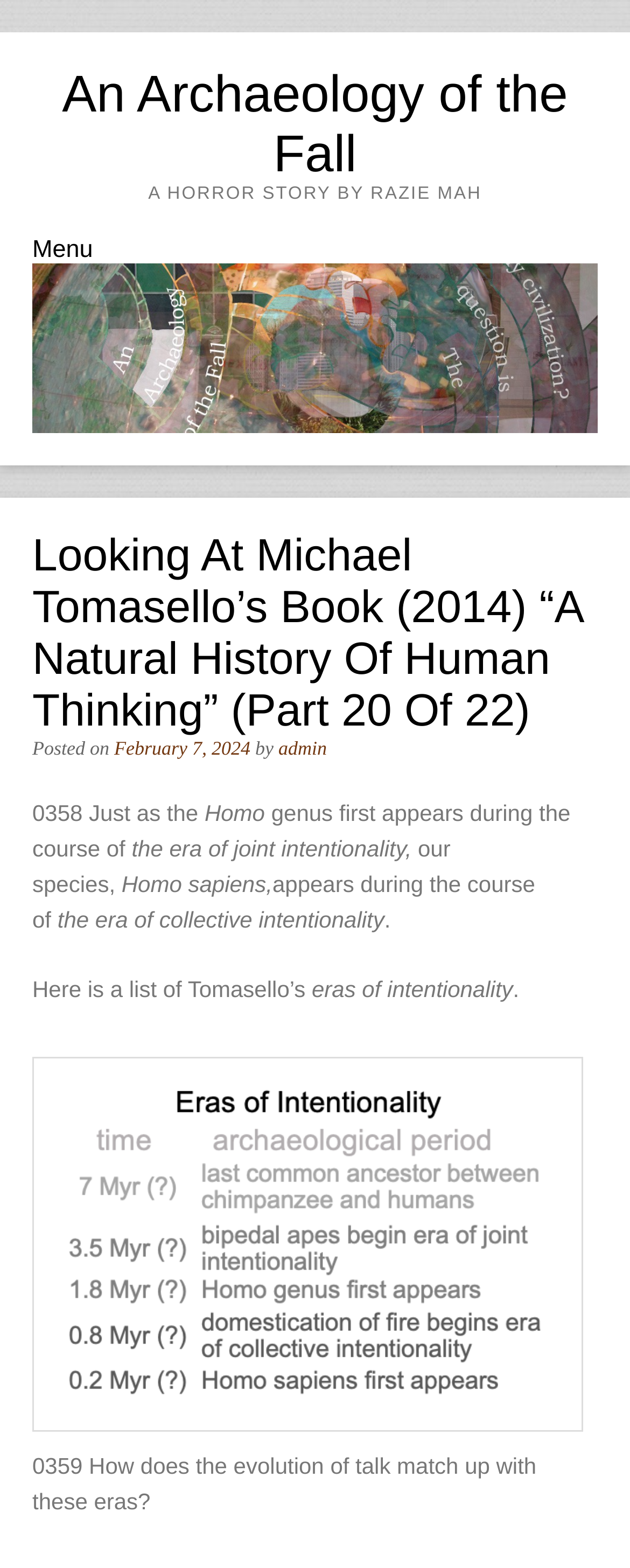Please predict the bounding box coordinates (top-left x, top-left y, bottom-right x, bottom-right y) for the UI element in the screenshot that fits the description: An Archaeology of the Fall

[0.099, 0.041, 0.901, 0.116]